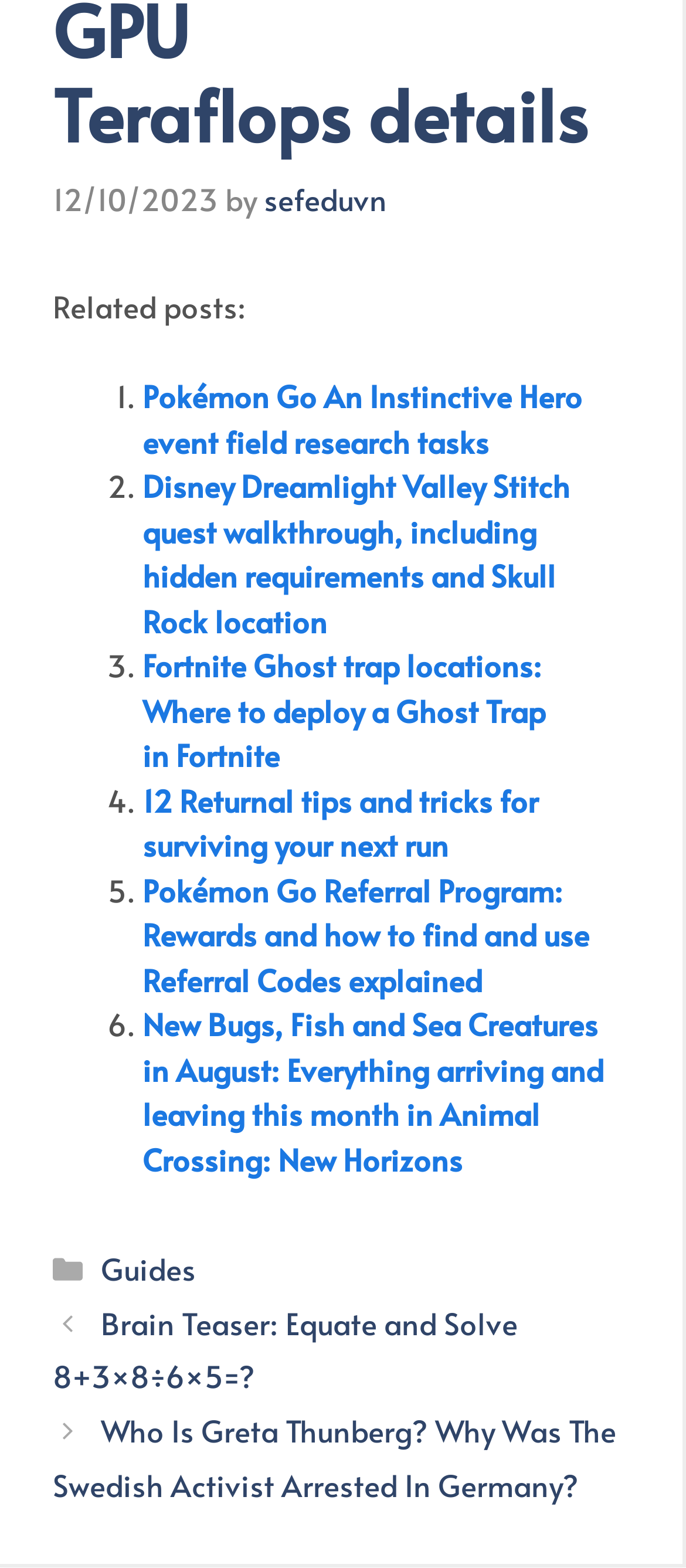Please find the bounding box coordinates of the element that needs to be clicked to perform the following instruction: "View Pokémon Go An Instinctive Hero event field research tasks". The bounding box coordinates should be four float numbers between 0 and 1, represented as [left, top, right, bottom].

[0.208, 0.239, 0.849, 0.295]